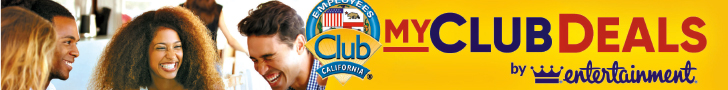Give a one-word or phrase response to the following question: What is the atmosphere conveyed by the banner?

Welcoming